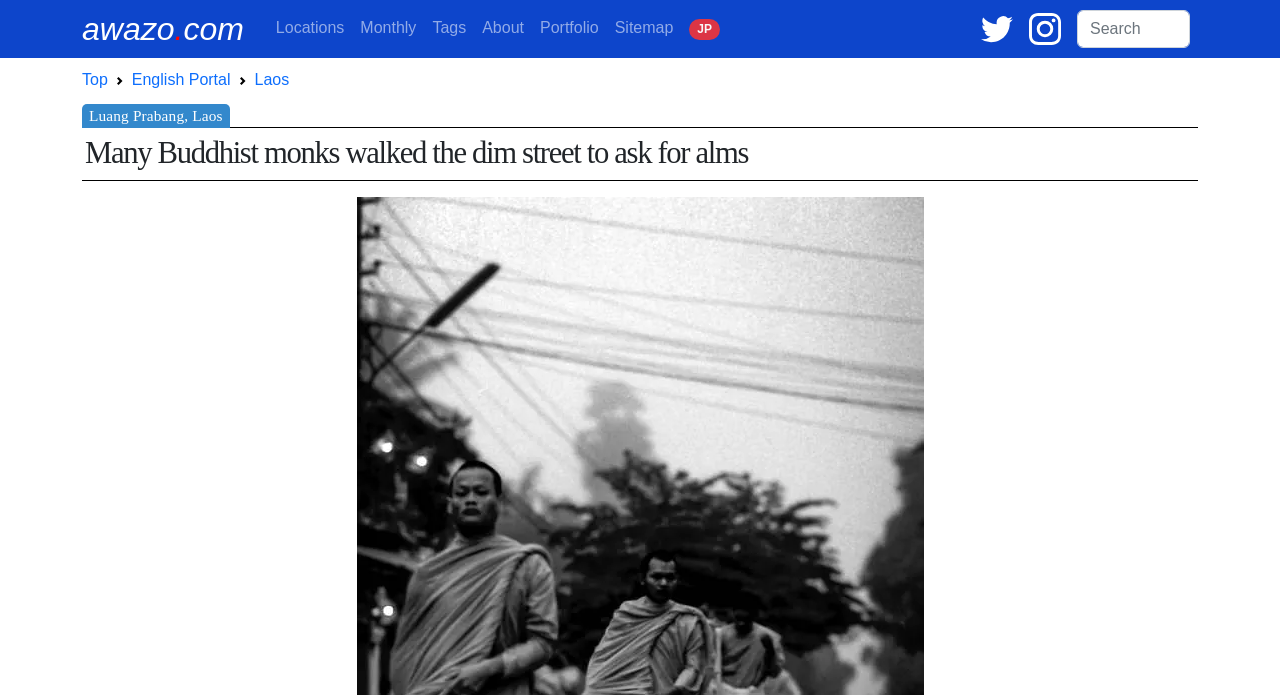Provide the bounding box coordinates of the HTML element this sentence describes: "Move to my Portfolio Site". The bounding box coordinates consist of four float numbers between 0 and 1, i.e., [left, top, right, bottom].

[0.416, 0.015, 0.474, 0.066]